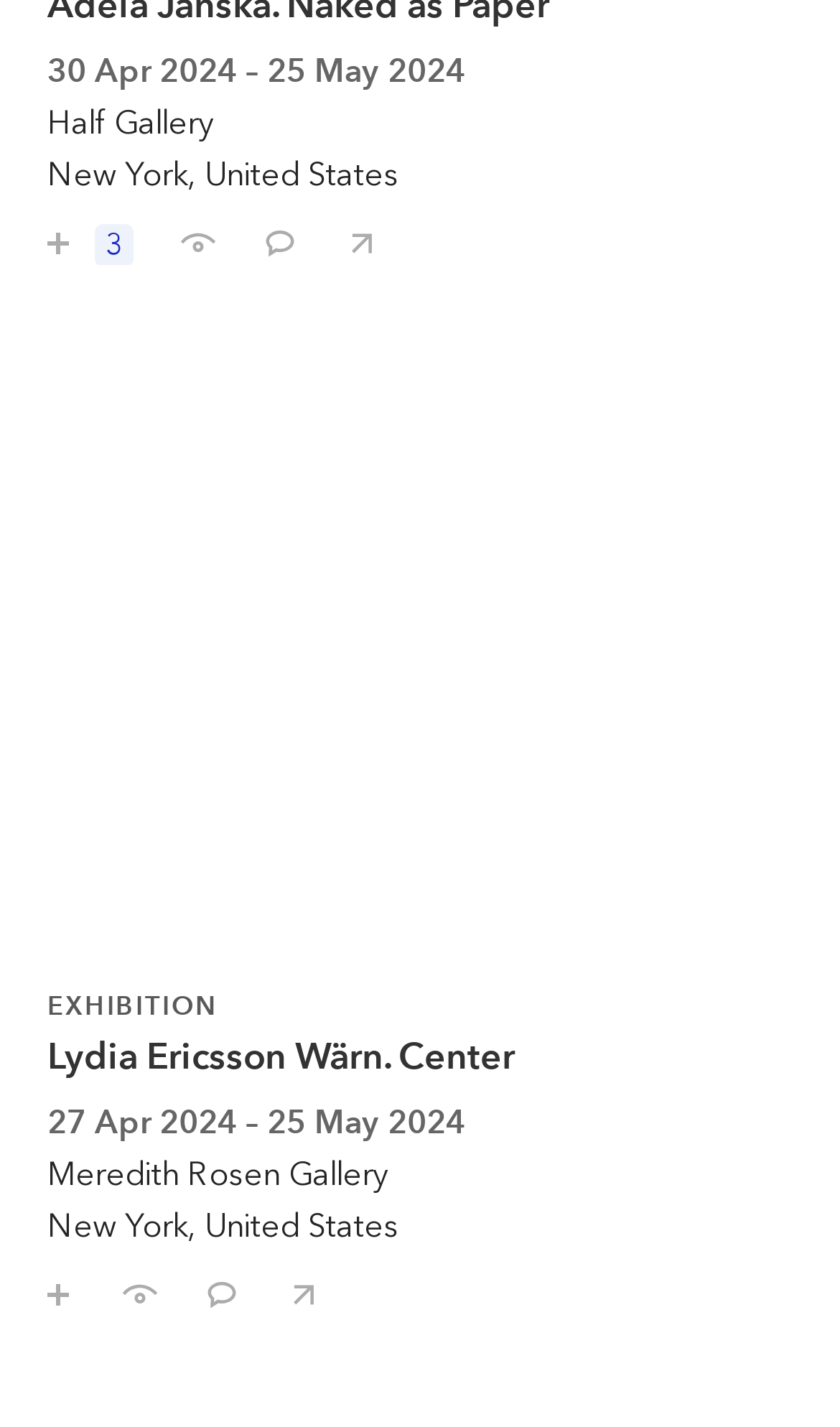Provide the bounding box coordinates of the section that needs to be clicked to accomplish the following instruction: "Share Adéla Janská. Naked as Paper with your friends."

[0.379, 0.14, 0.451, 0.185]